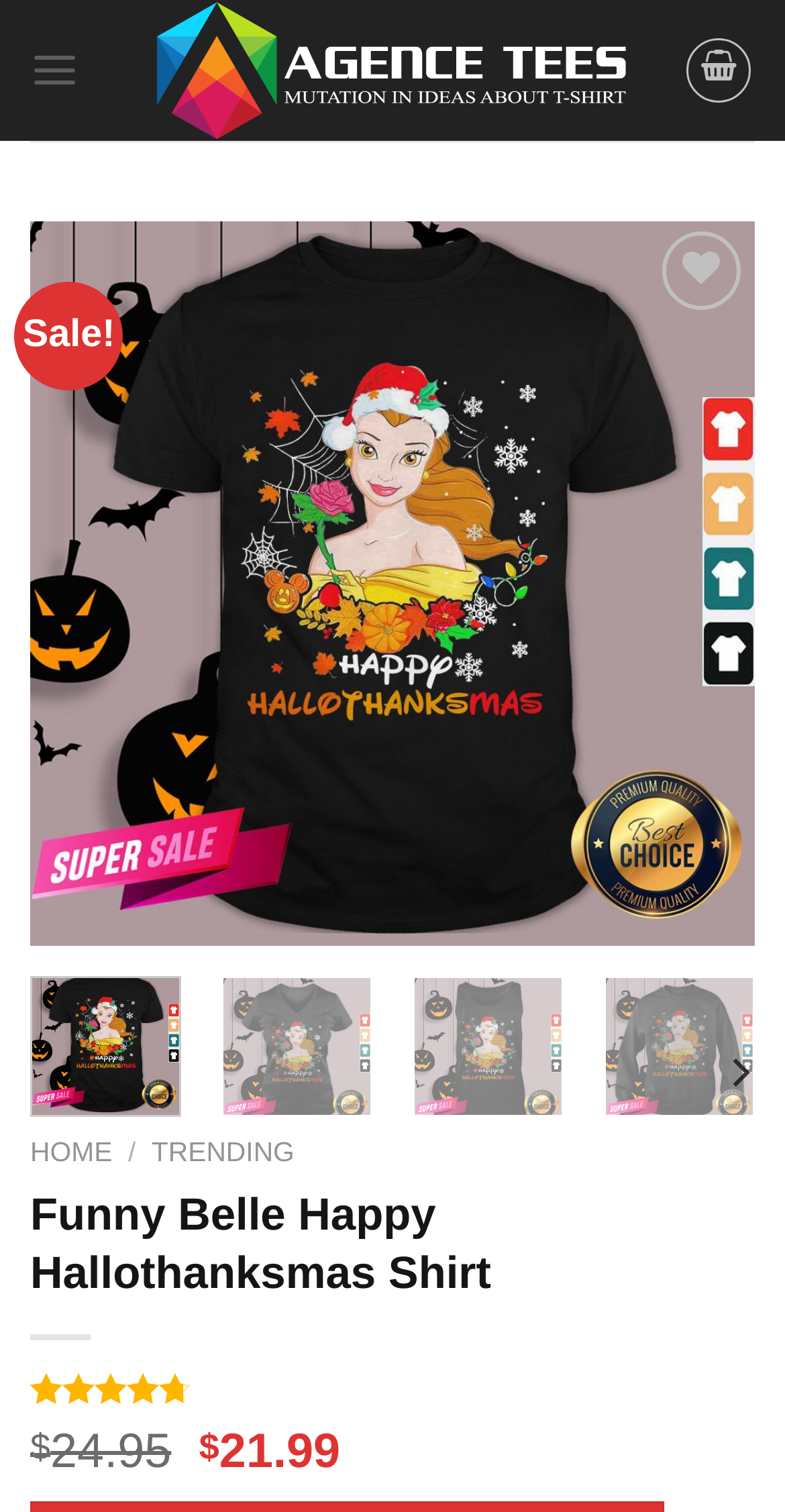Refer to the screenshot and give an in-depth answer to this question: What is the rating of the shirt?

The rating of the shirt can be found in the link element with text 'Rated 4.69 out of 5'. This element also contains an image and a static text element with the number '13'.